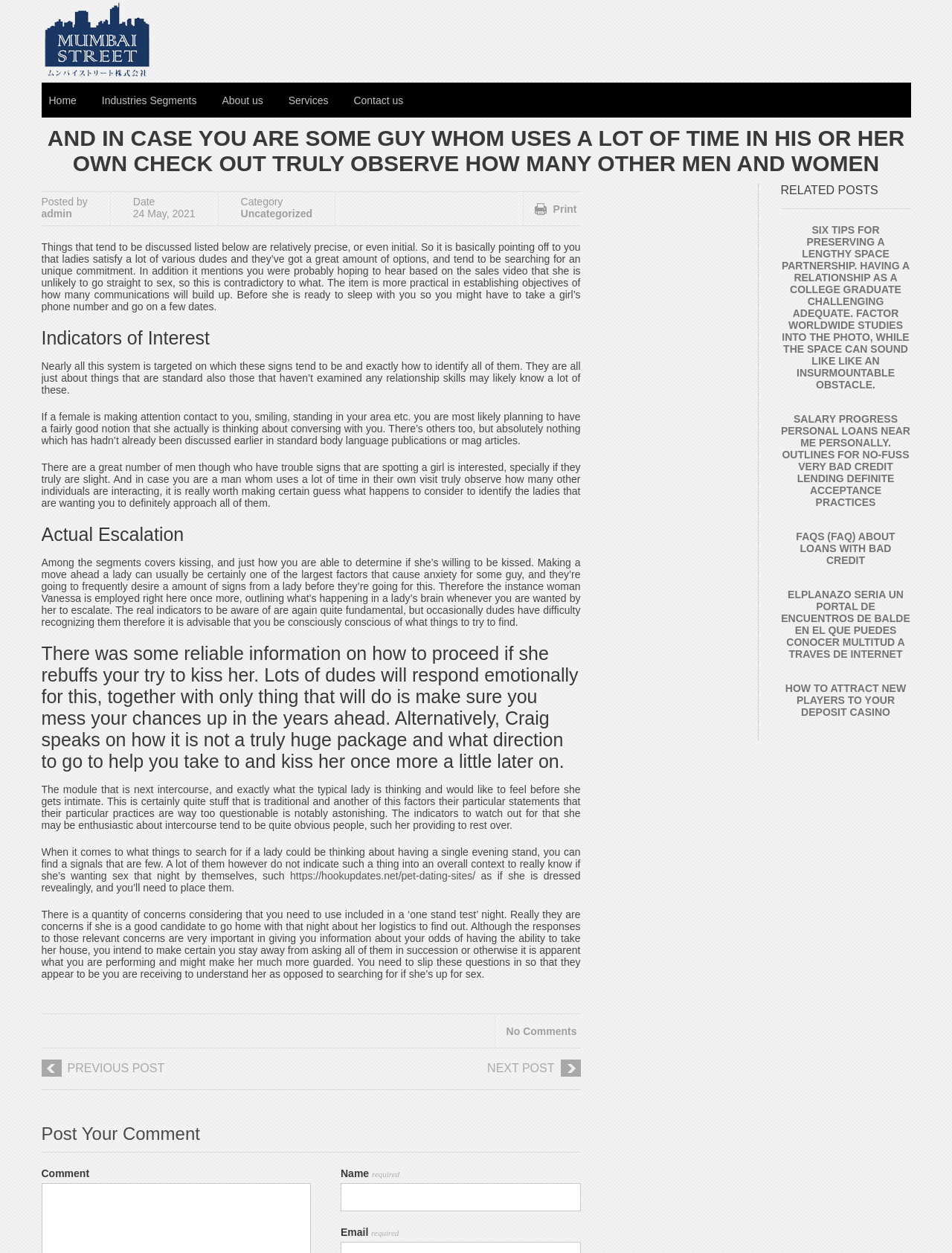Can you find the bounding box coordinates for the element that needs to be clicked to execute this instruction: "Click the 'Print' link"? The coordinates should be given as four float numbers between 0 and 1, i.e., [left, top, right, bottom].

[0.561, 0.162, 0.606, 0.172]